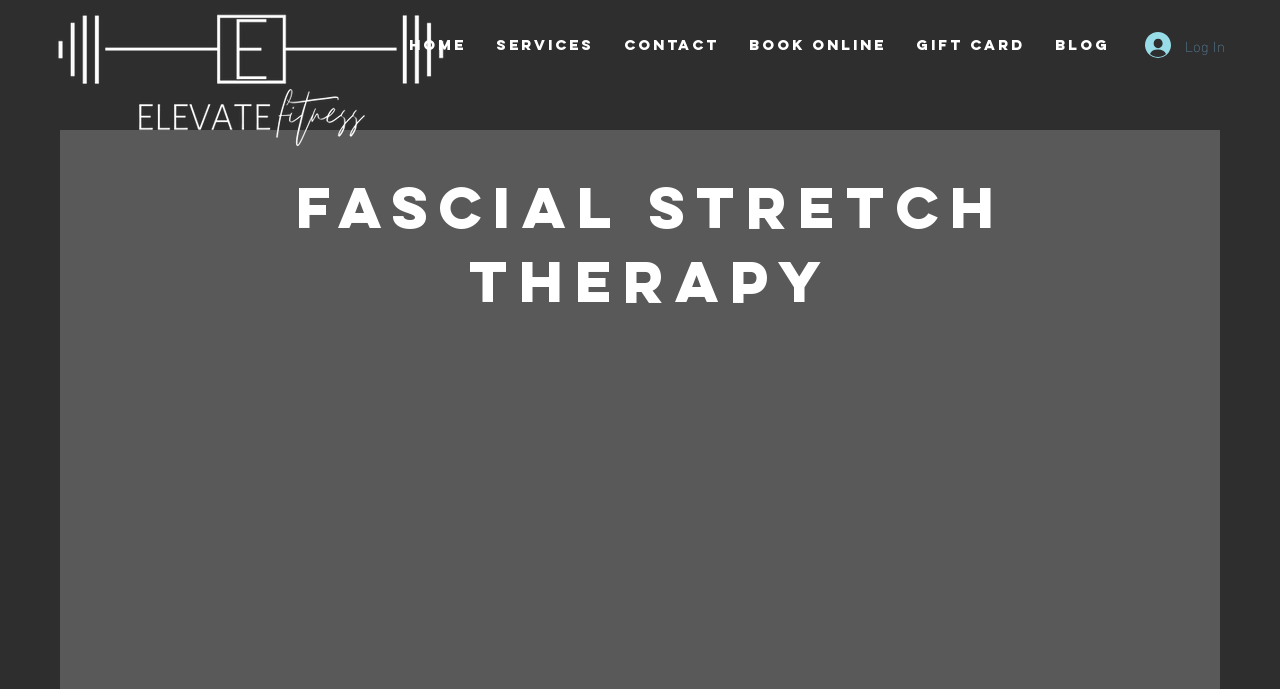Given the webpage screenshot and the description, determine the bounding box coordinates (top-left x, top-left y, bottom-right x, bottom-right y) that define the location of the UI element matching this description: Gift Card

[0.704, 0.029, 0.812, 0.102]